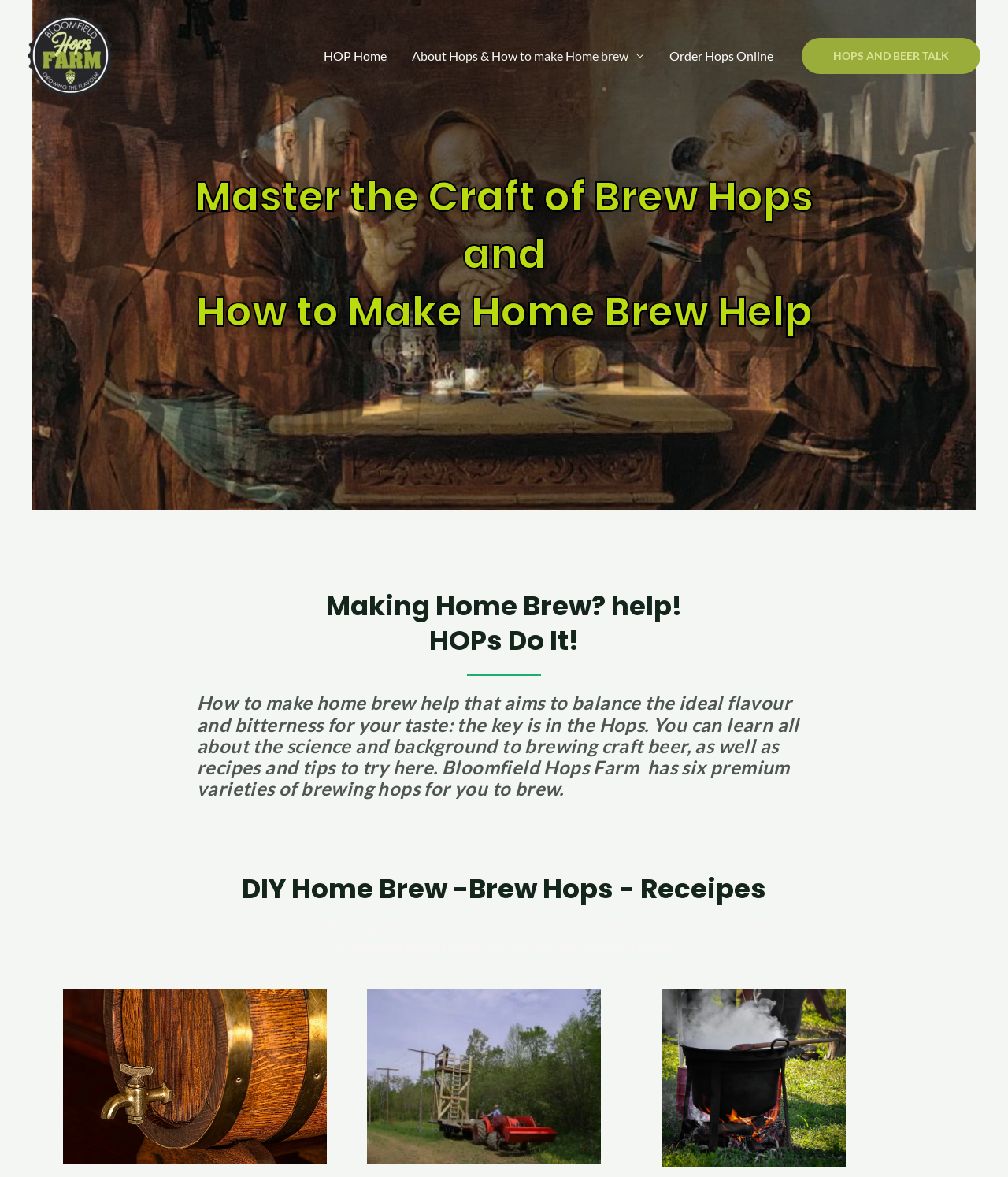Predict the bounding box of the UI element that fits this description: "HOP Home".

[0.309, 0.034, 0.396, 0.06]